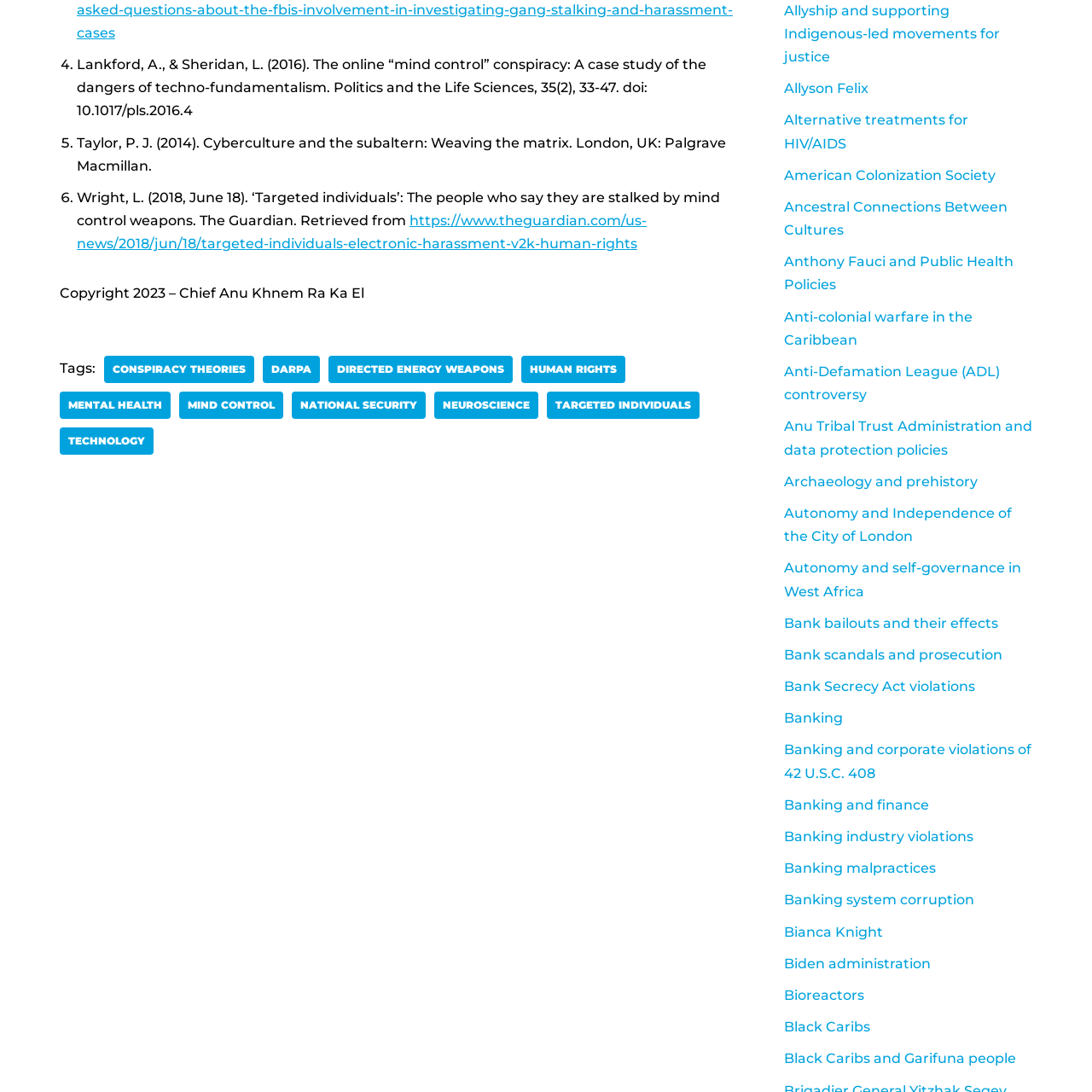Respond to the question below with a single word or phrase: What is the topic of the first reference?

Neuroscience